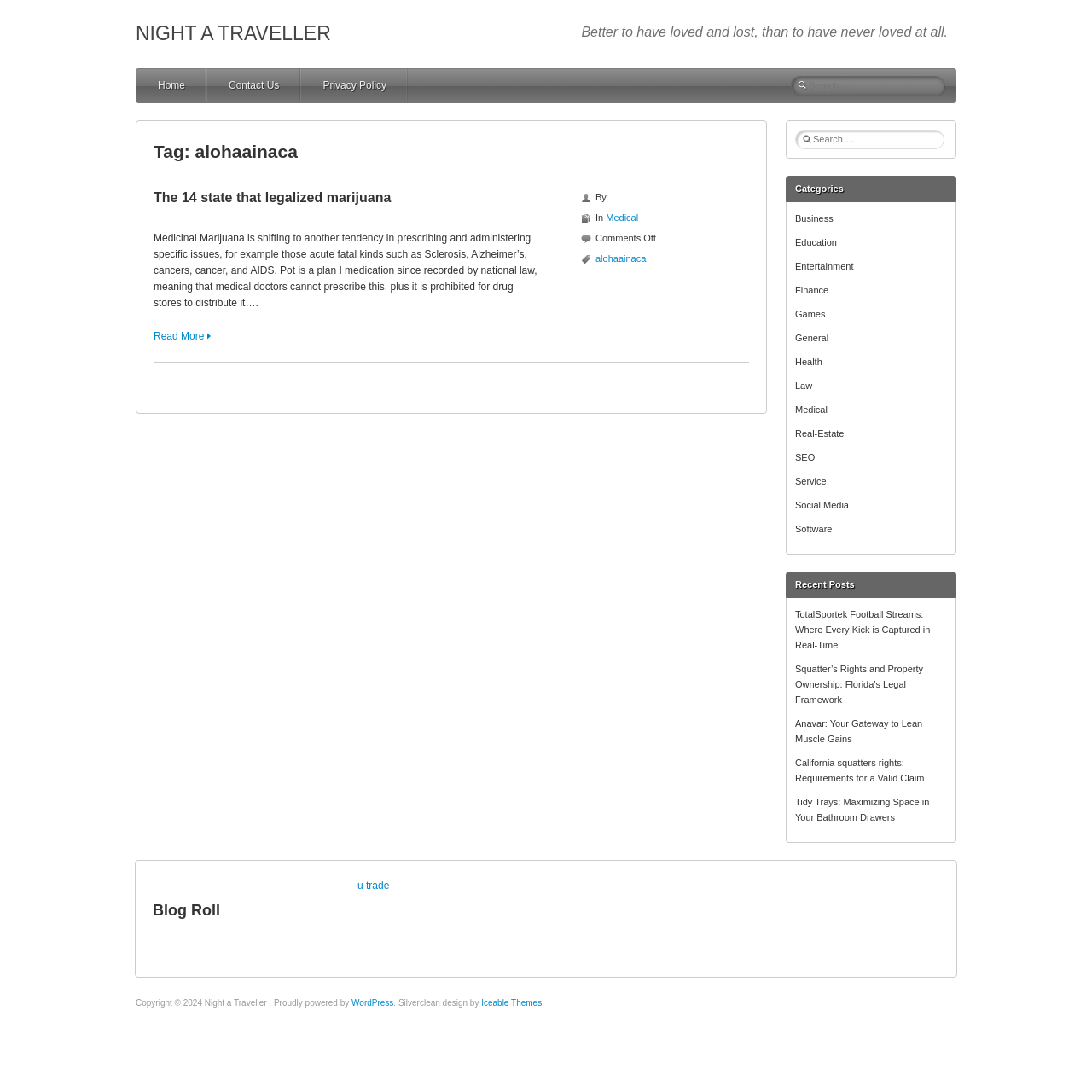Please identify the bounding box coordinates of the clickable region that I should interact with to perform the following instruction: "Visit the WordPress website". The coordinates should be expressed as four float numbers between 0 and 1, i.e., [left, top, right, bottom].

[0.322, 0.914, 0.36, 0.923]